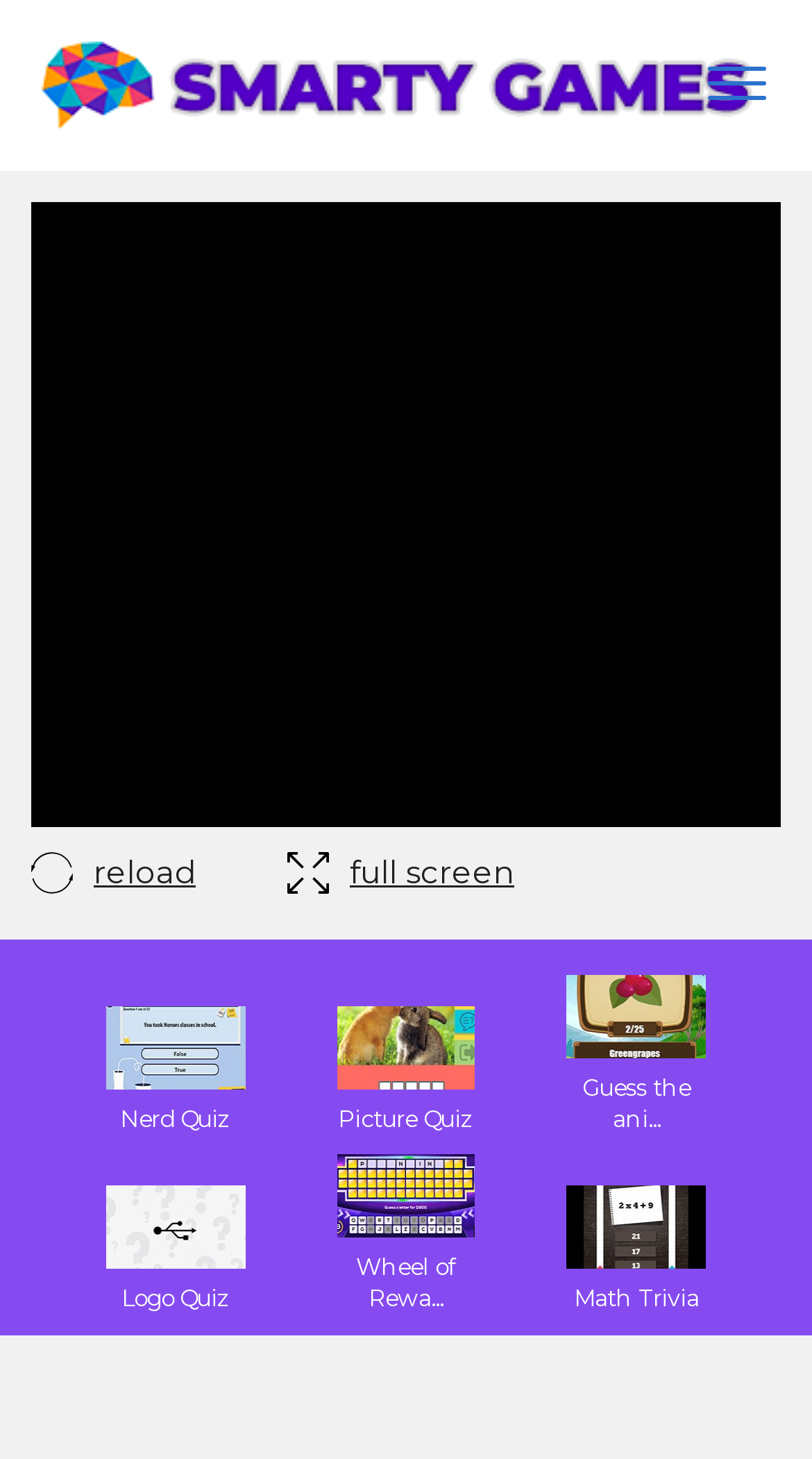Extract the bounding box coordinates for the HTML element that matches this description: "Math Trivia". The coordinates should be four float numbers between 0 and 1, i.e., [left, top, right, bottom].

[0.698, 0.813, 0.87, 0.9]